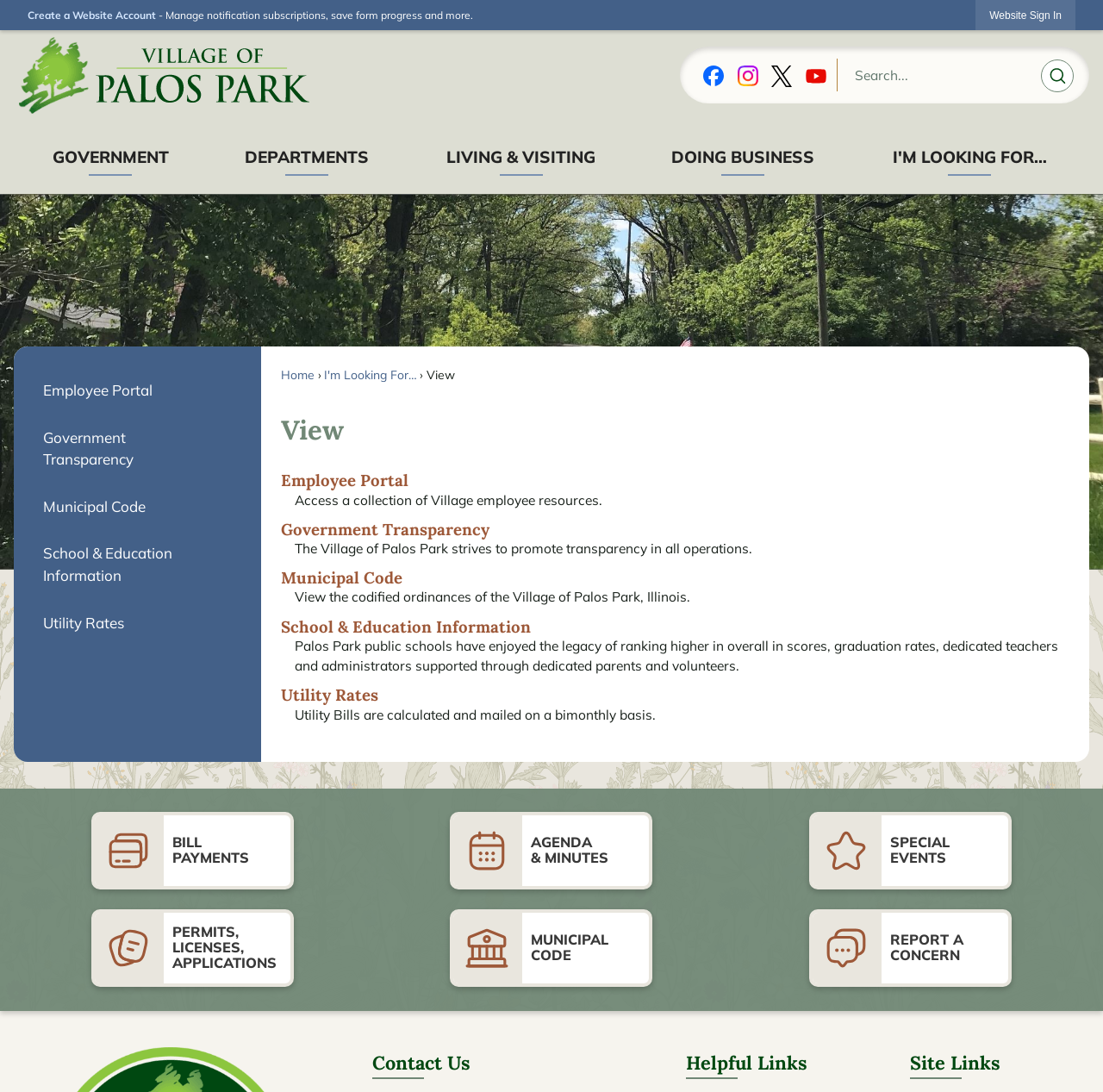Provide a brief response to the question below using a single word or phrase: 
How many social media links are present?

4